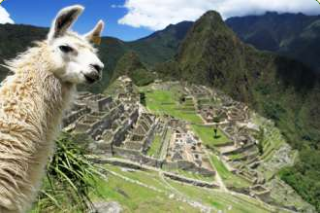Provide a one-word or short-phrase answer to the question:
What is the focus of the retreat experience?

Connection with nature and traditional healing